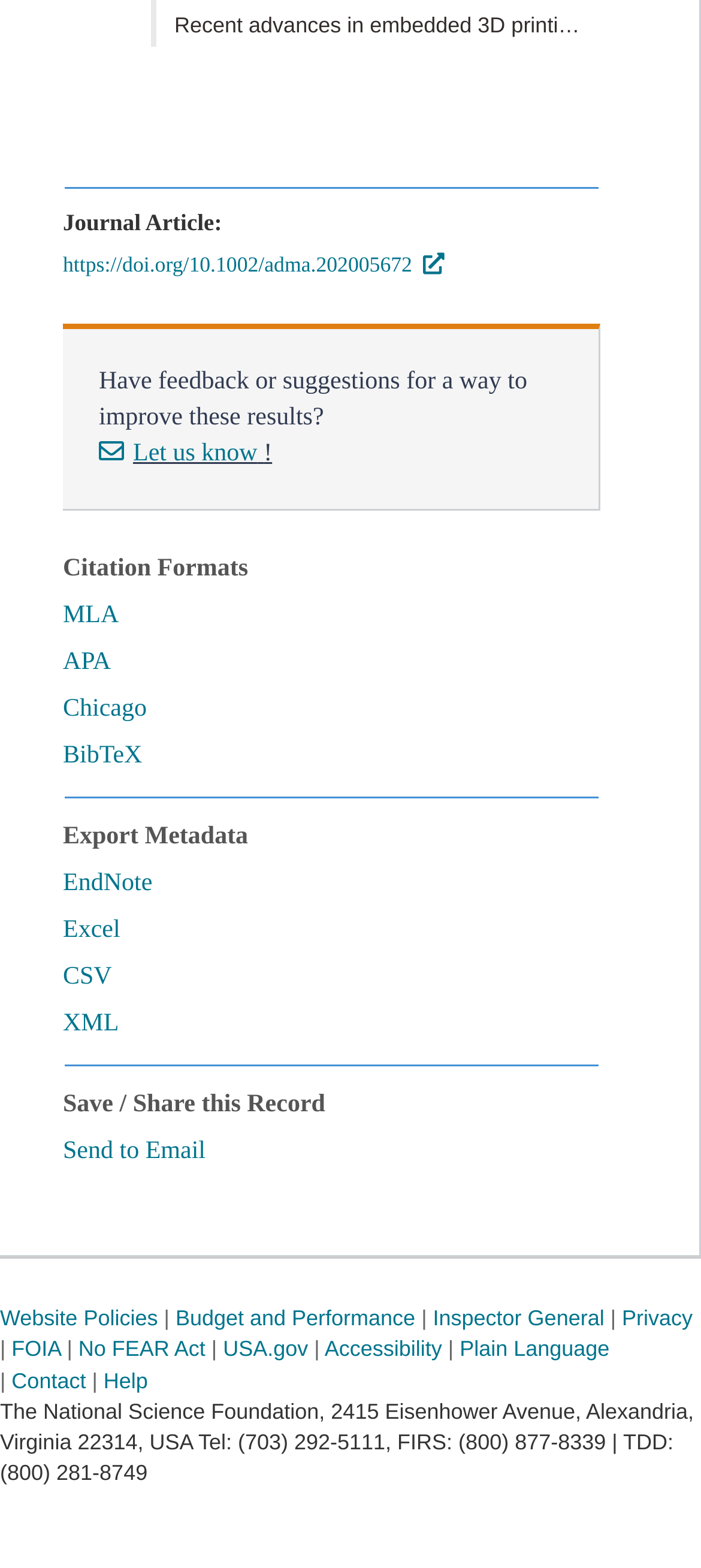What is the contact information of the National Science Foundation?
Examine the webpage screenshot and provide an in-depth answer to the question.

The webpage has a static text at the bottom with the contact information of the National Science Foundation, including telephone numbers and FIRS and TDD numbers.